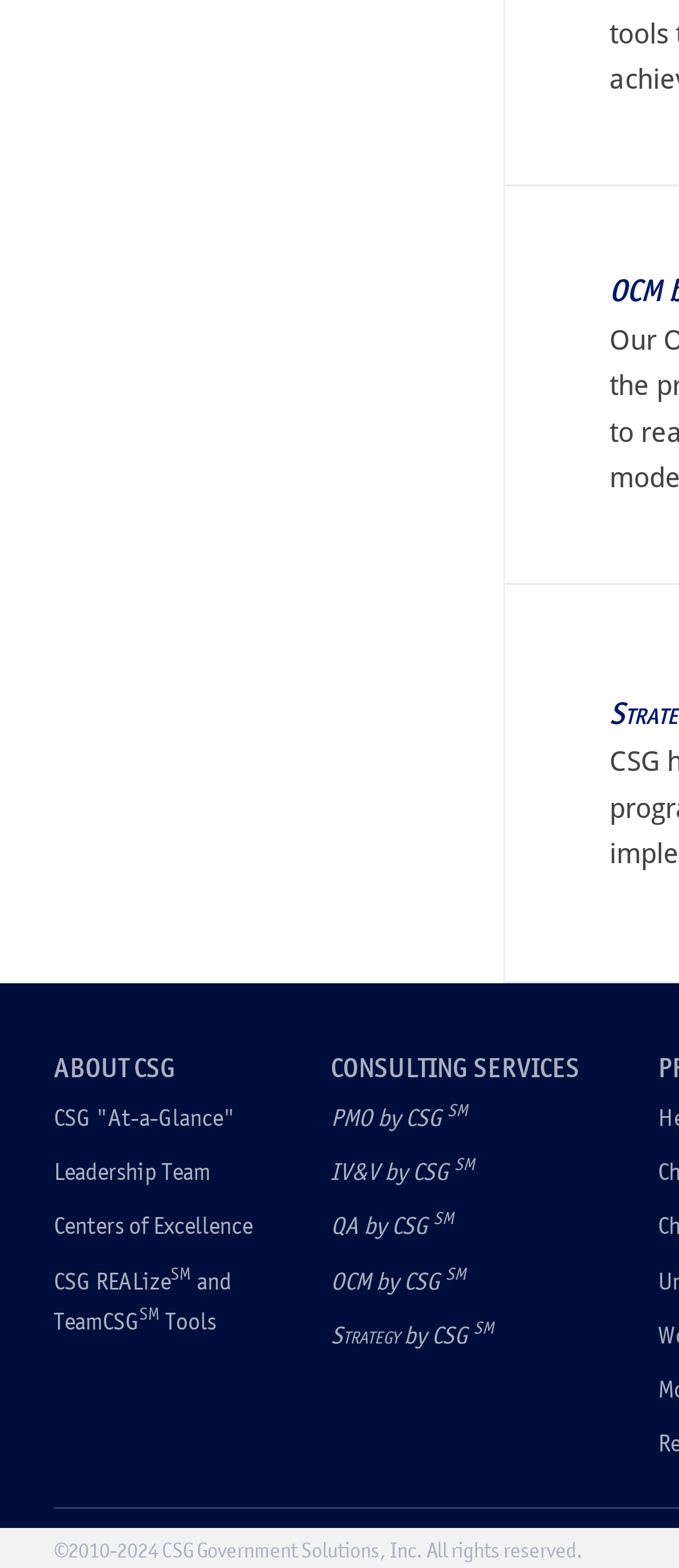Please find the bounding box coordinates of the element that must be clicked to perform the given instruction: "Explore PMO by CSG SM". The coordinates should be four float numbers from 0 to 1, i.e., [left, top, right, bottom].

[0.487, 0.704, 0.69, 0.722]